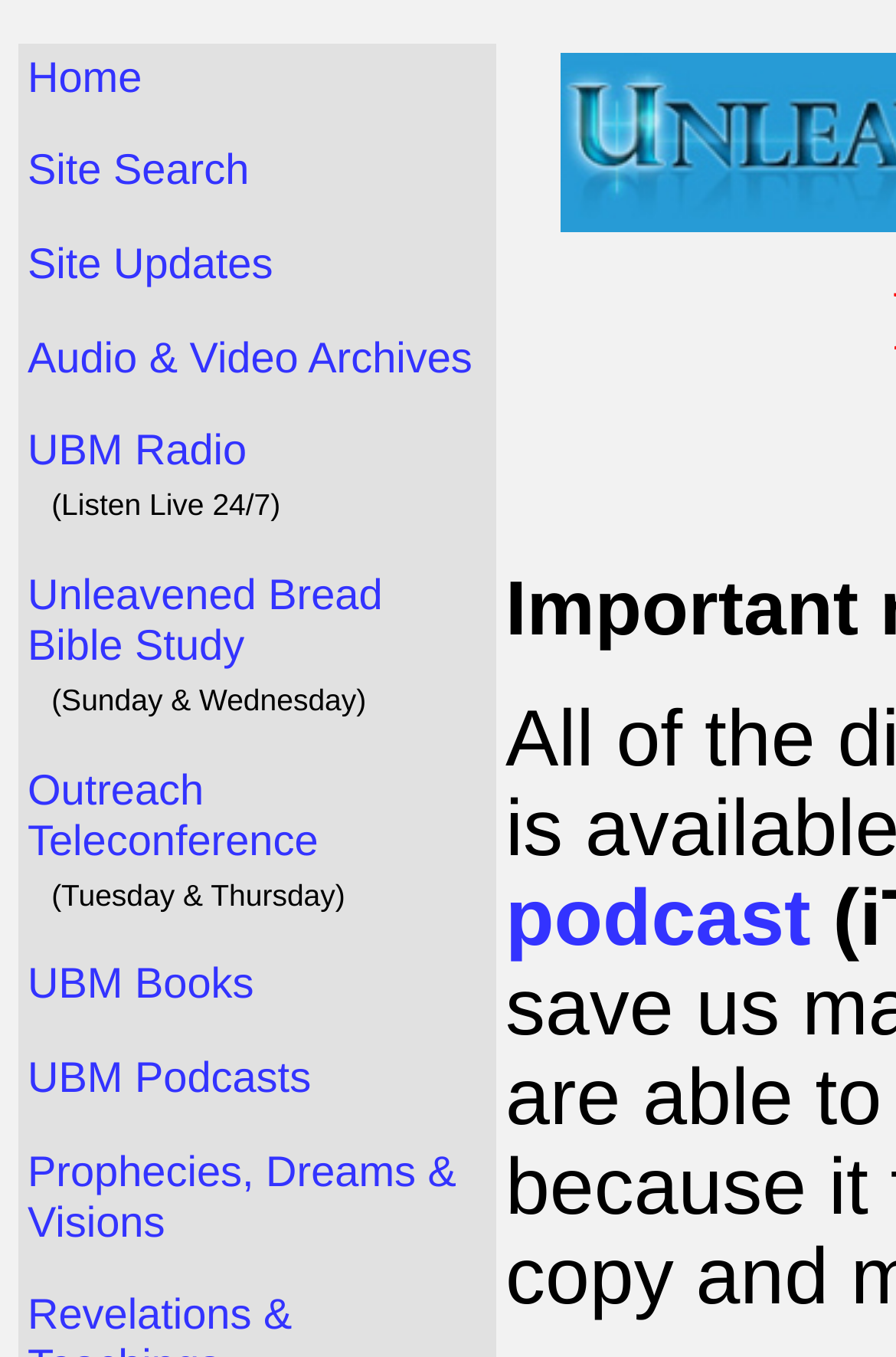Find the bounding box coordinates of the UI element according to this description: "Declarer Play".

None